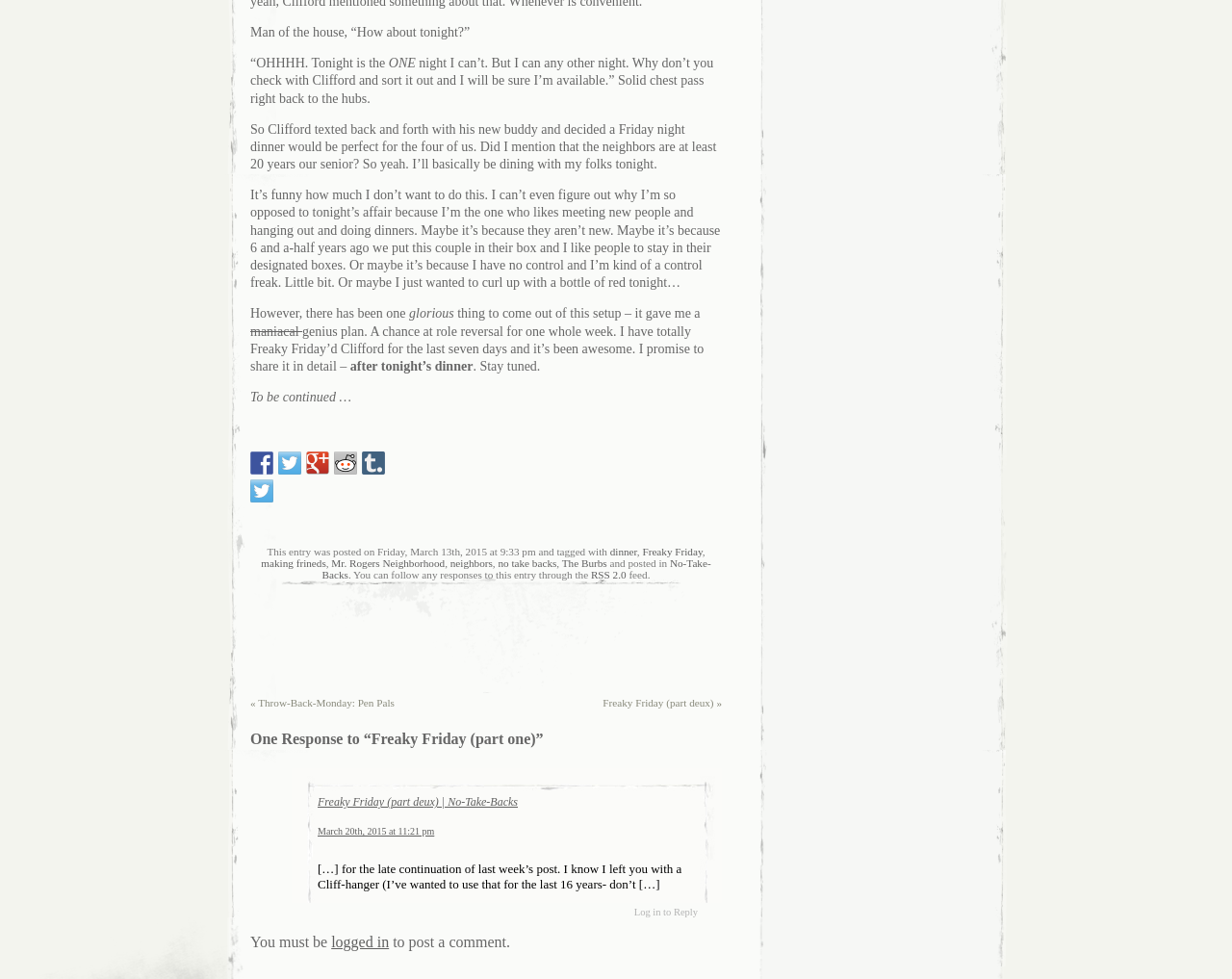Determine the bounding box coordinates for the clickable element to execute this instruction: "Log in to reply to the post". Provide the coordinates as four float numbers between 0 and 1, i.e., [left, top, right, bottom].

[0.515, 0.927, 0.566, 0.937]